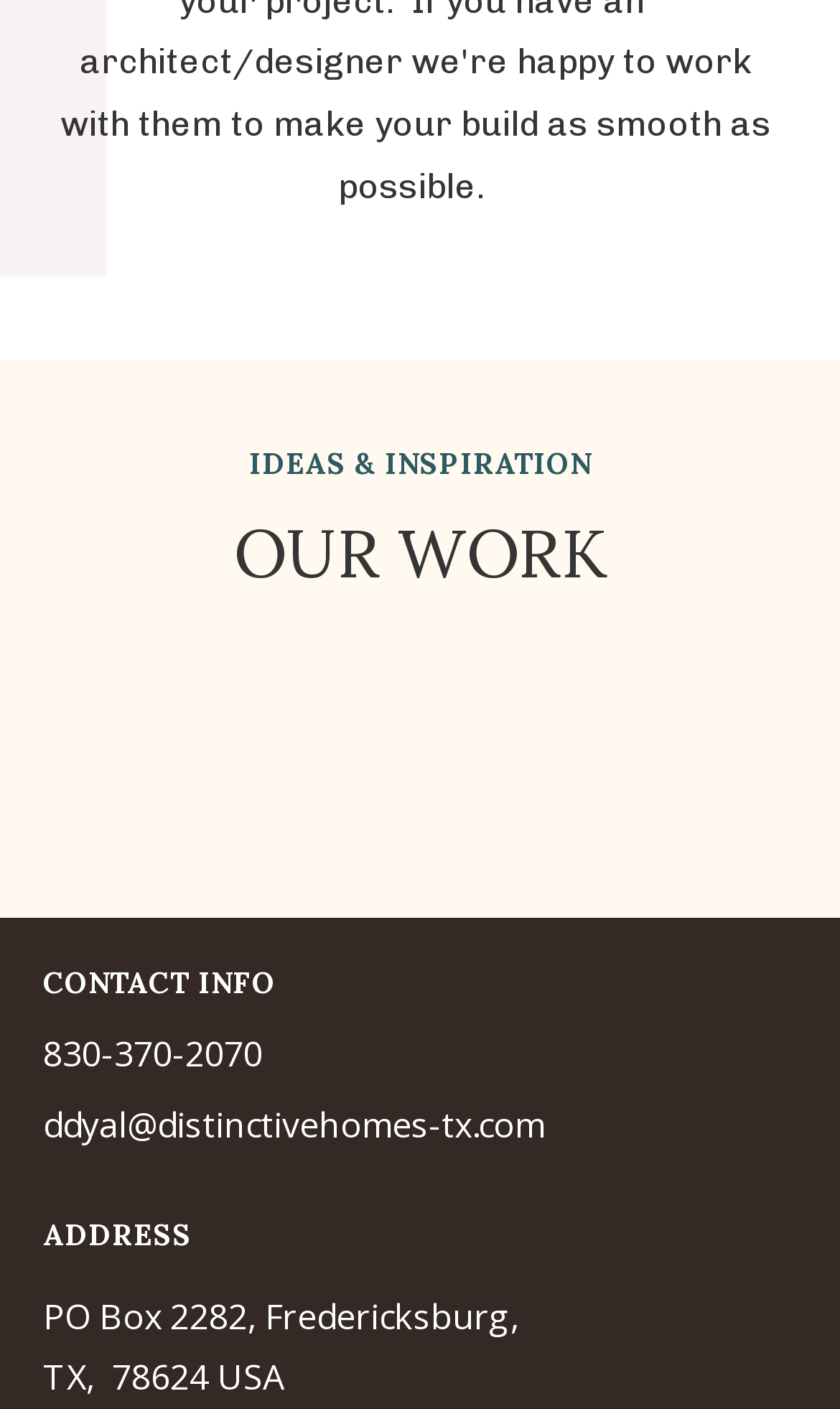Give a one-word or short phrase answer to the question: 
What is the phone number?

830-370-2070